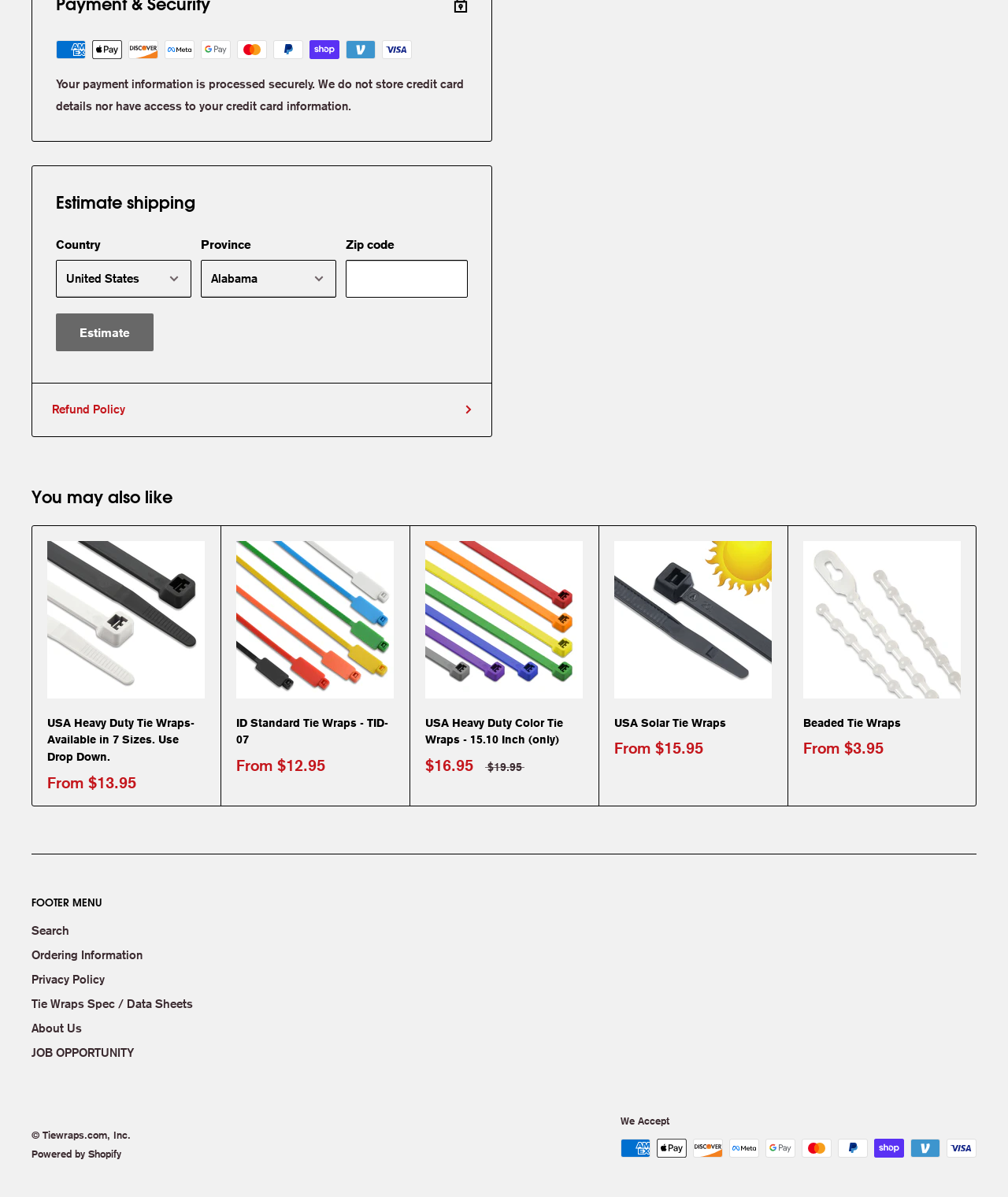What is the refund policy?
Please look at the screenshot and answer using one word or phrase.

Refund Policy